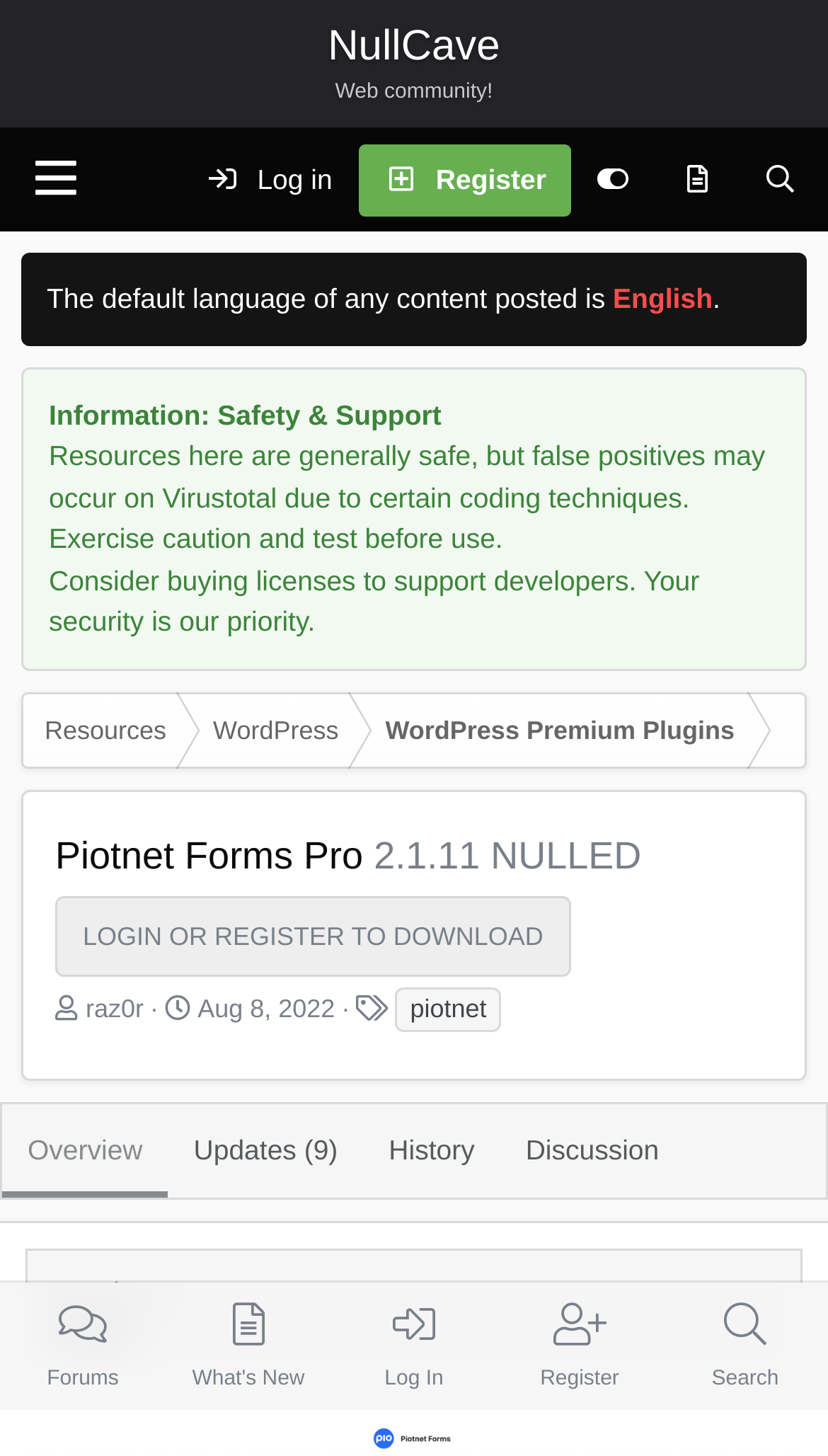Please identify the bounding box coordinates of the area I need to click to accomplish the following instruction: "Search".

[0.895, 0.094, 0.99, 0.152]